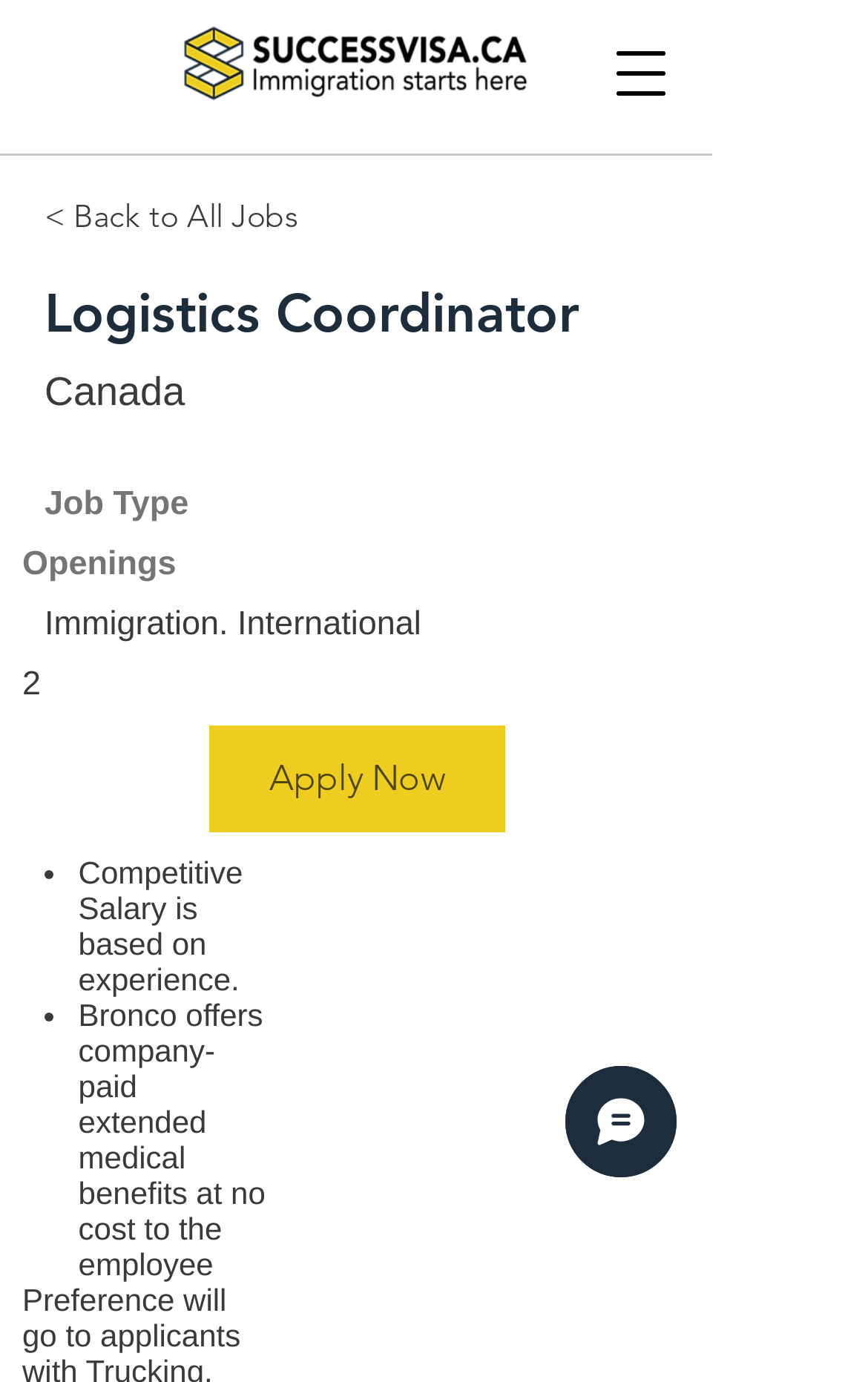What is the benefit of working at Bronco?
Please provide a detailed and comprehensive answer to the question.

I inferred the answer by reading the UI element with the text 'Bronco offers company-paid extended medical benefits at no cost to the employee' which describes one of the benefits of working at Bronco.